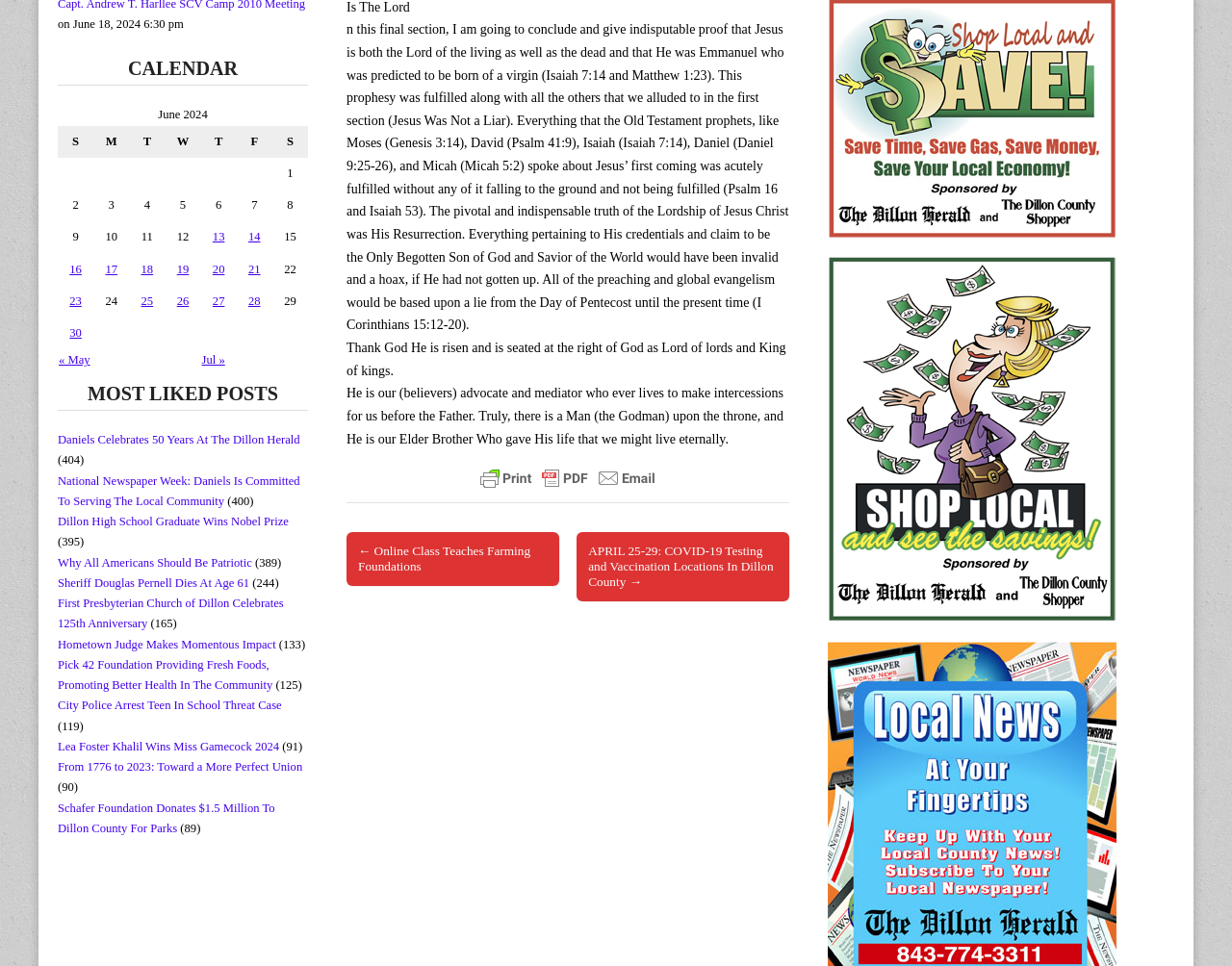Bounding box coordinates are specified in the format (top-left x, top-left y, bottom-right x, bottom-right y). All values are floating point numbers bounded between 0 and 1. Please provide the bounding box coordinate of the region this sentence describes: aria-label="Go to last slide"

None